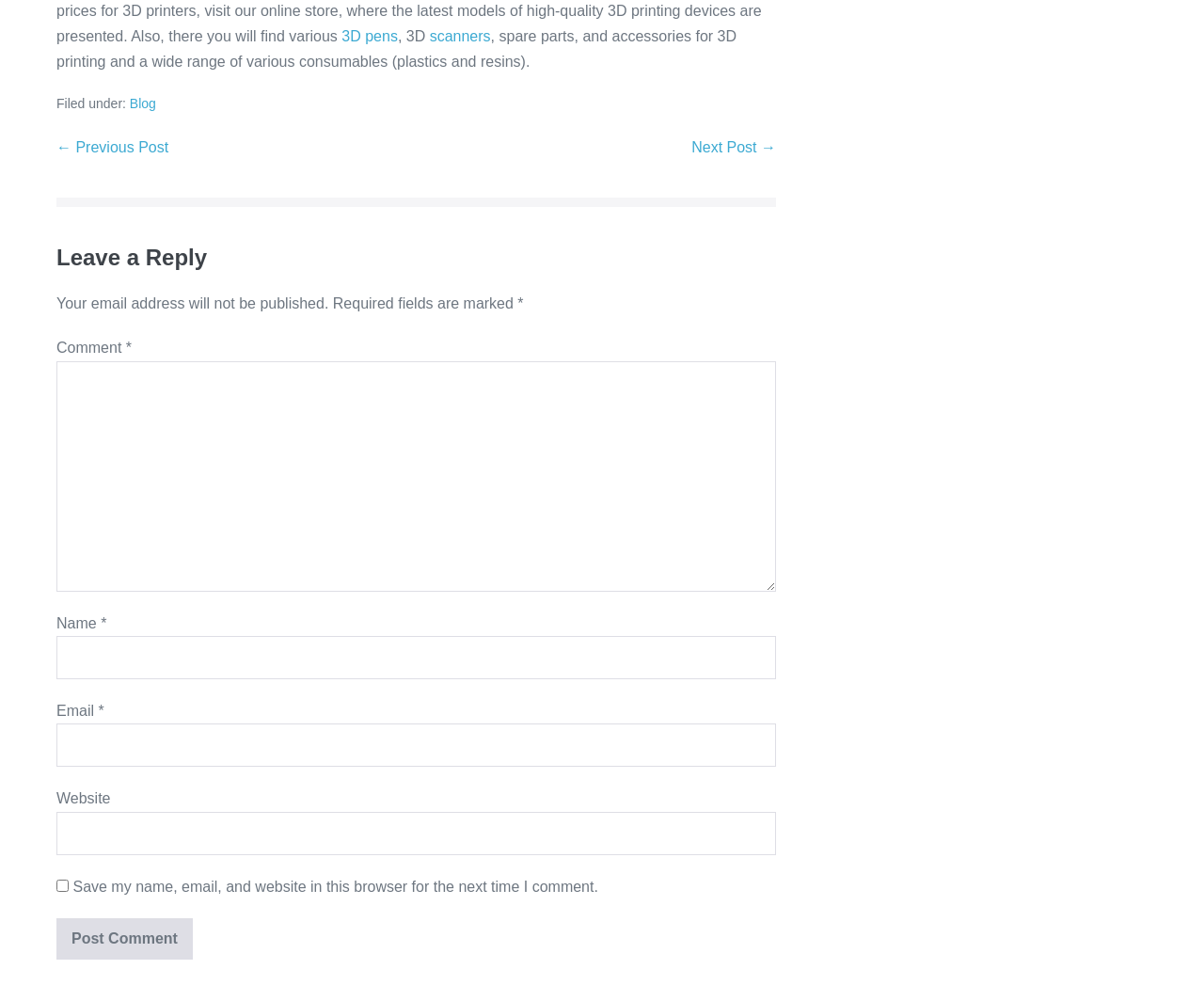Use the information in the screenshot to answer the question comprehensively: What is the purpose of the checkbox?

The checkbox is used to save my name, email, and website in this browser for the next time I comment, allowing me to avoid re-entering this information in the future.